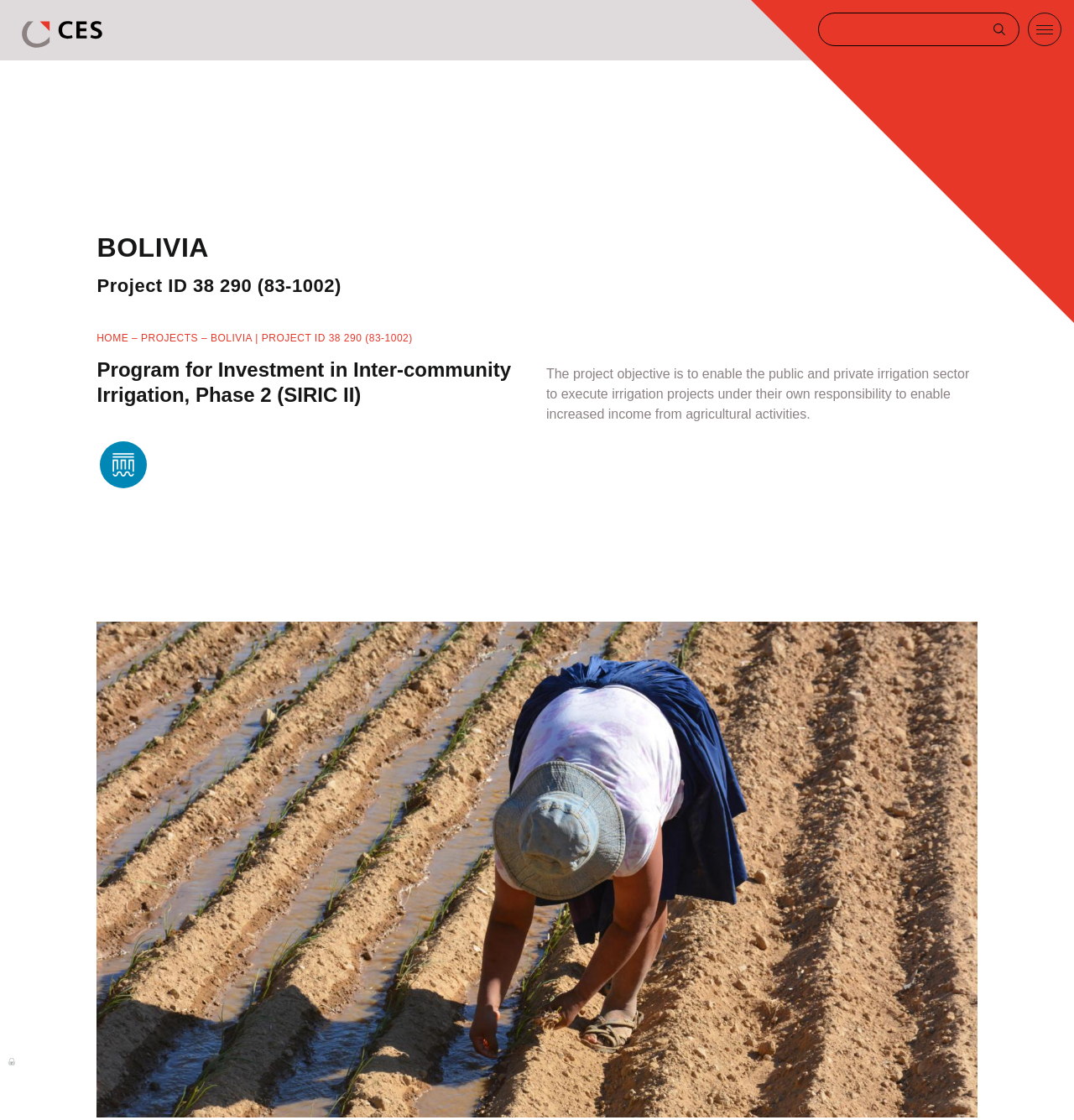Refer to the image and provide an in-depth answer to the question:
What is the type of engineering mentioned on the webpage?

The type of engineering mentioned on the webpage is 'Hydraulic Engineering' which is a link located at the middle of the webpage with a bounding box coordinate of [0.083, 0.394, 0.147, 0.491].